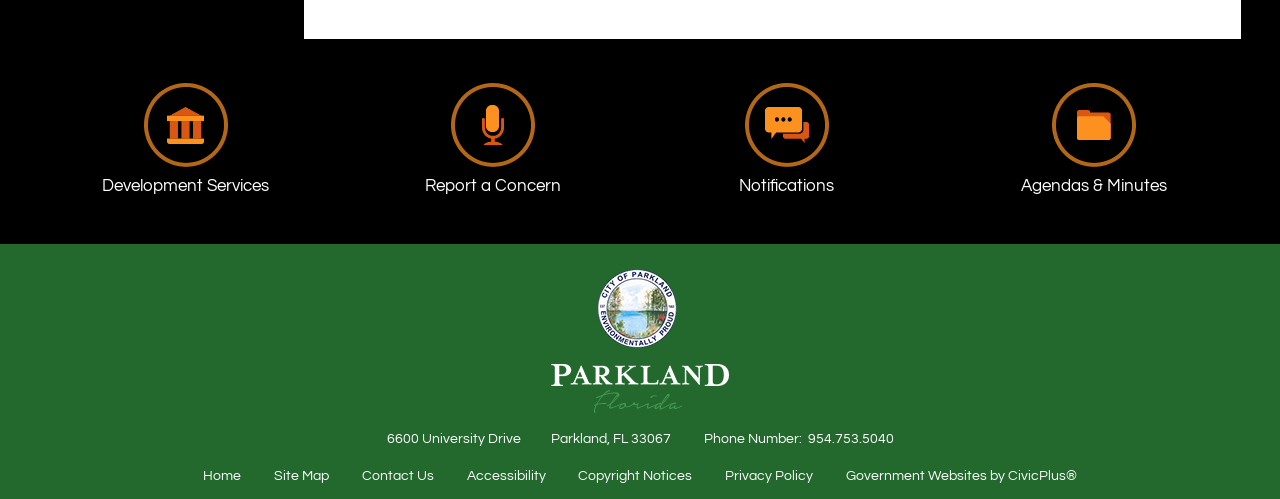Please identify the bounding box coordinates of the element I need to click to follow this instruction: "View Notifications".

[0.5, 0.165, 0.729, 0.402]